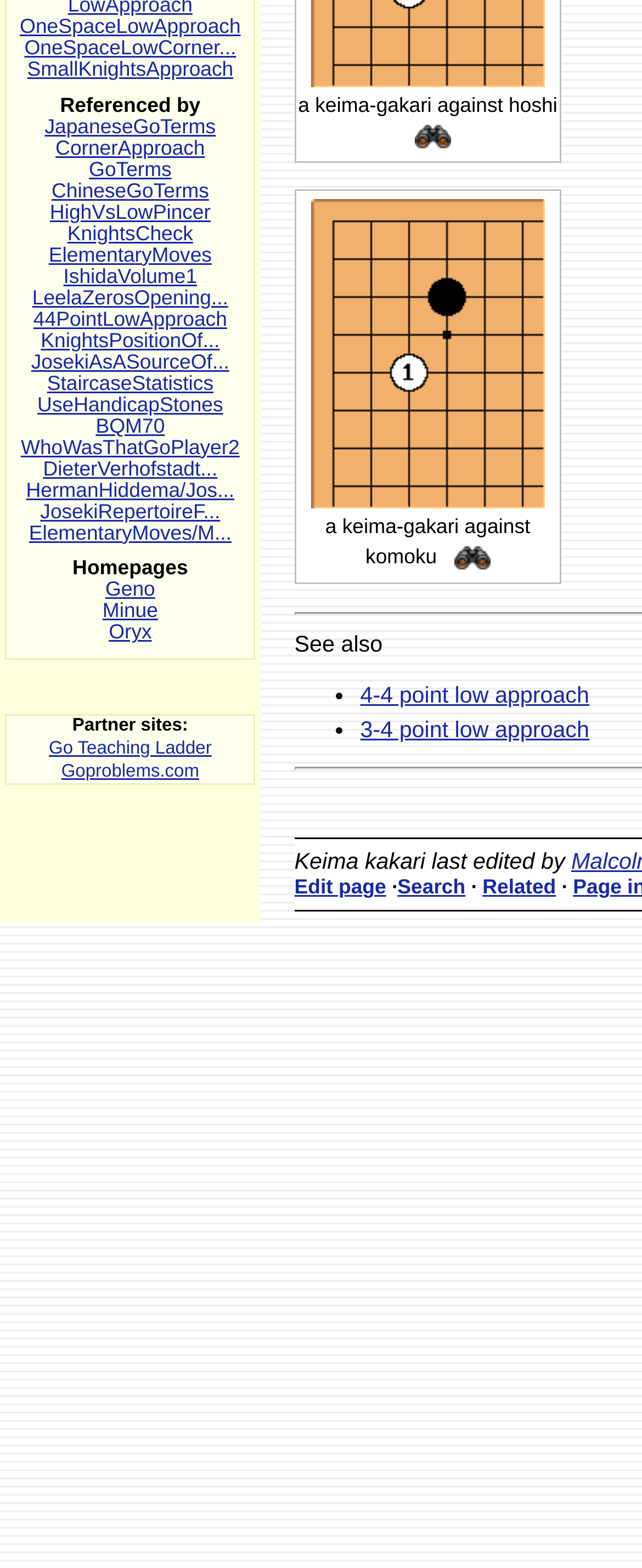Using the element description parent_node: a keima-gakari against komoku, predict the bounding box coordinates for the UI element. Provide the coordinates in (top-left x, top-left y, bottom-right x, bottom-right y) format with values ranging from 0 to 1.

[0.484, 0.313, 0.848, 0.328]